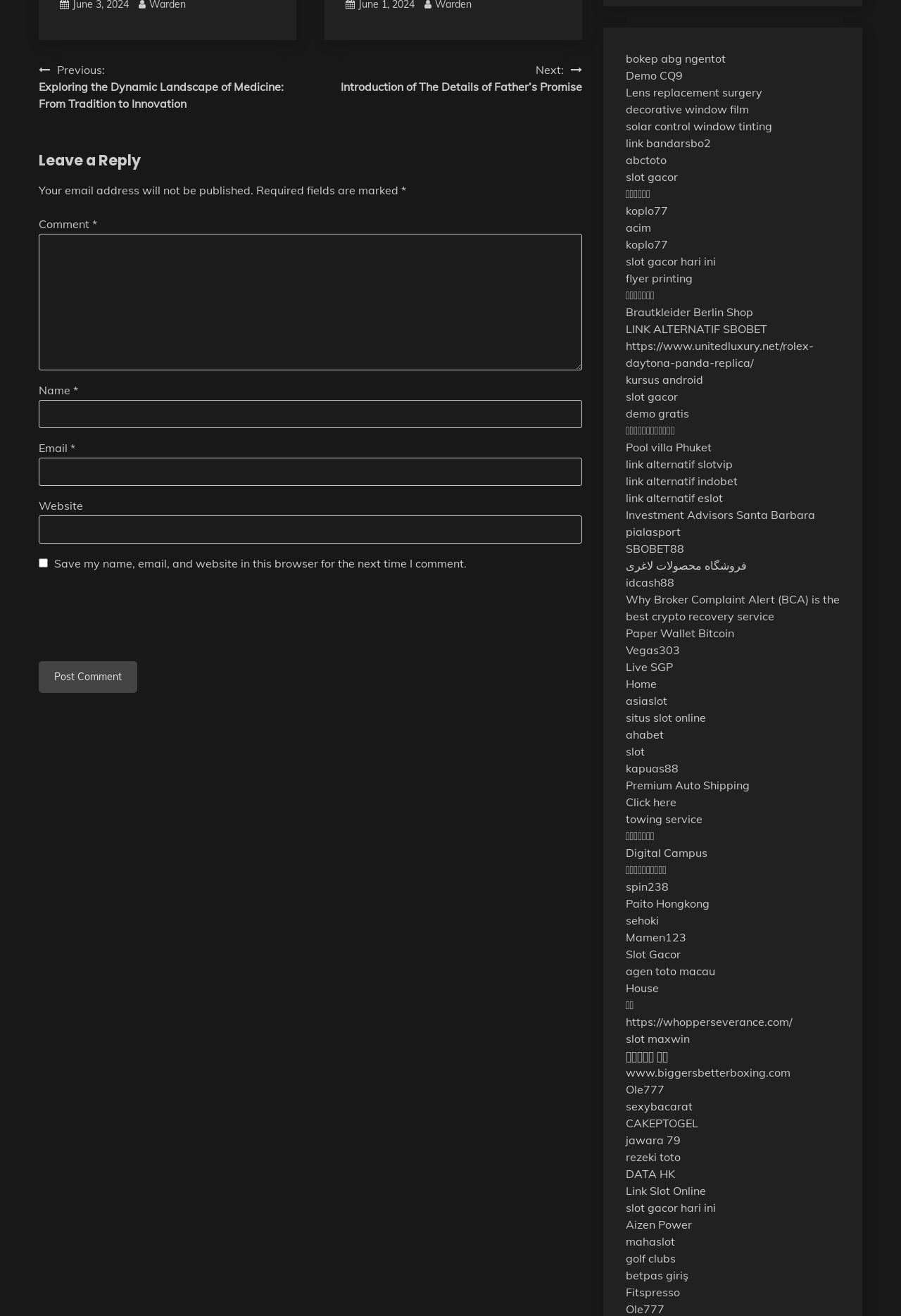What is the purpose of the 'Leave a Reply' section?
Examine the screenshot and reply with a single word or phrase.

To comment